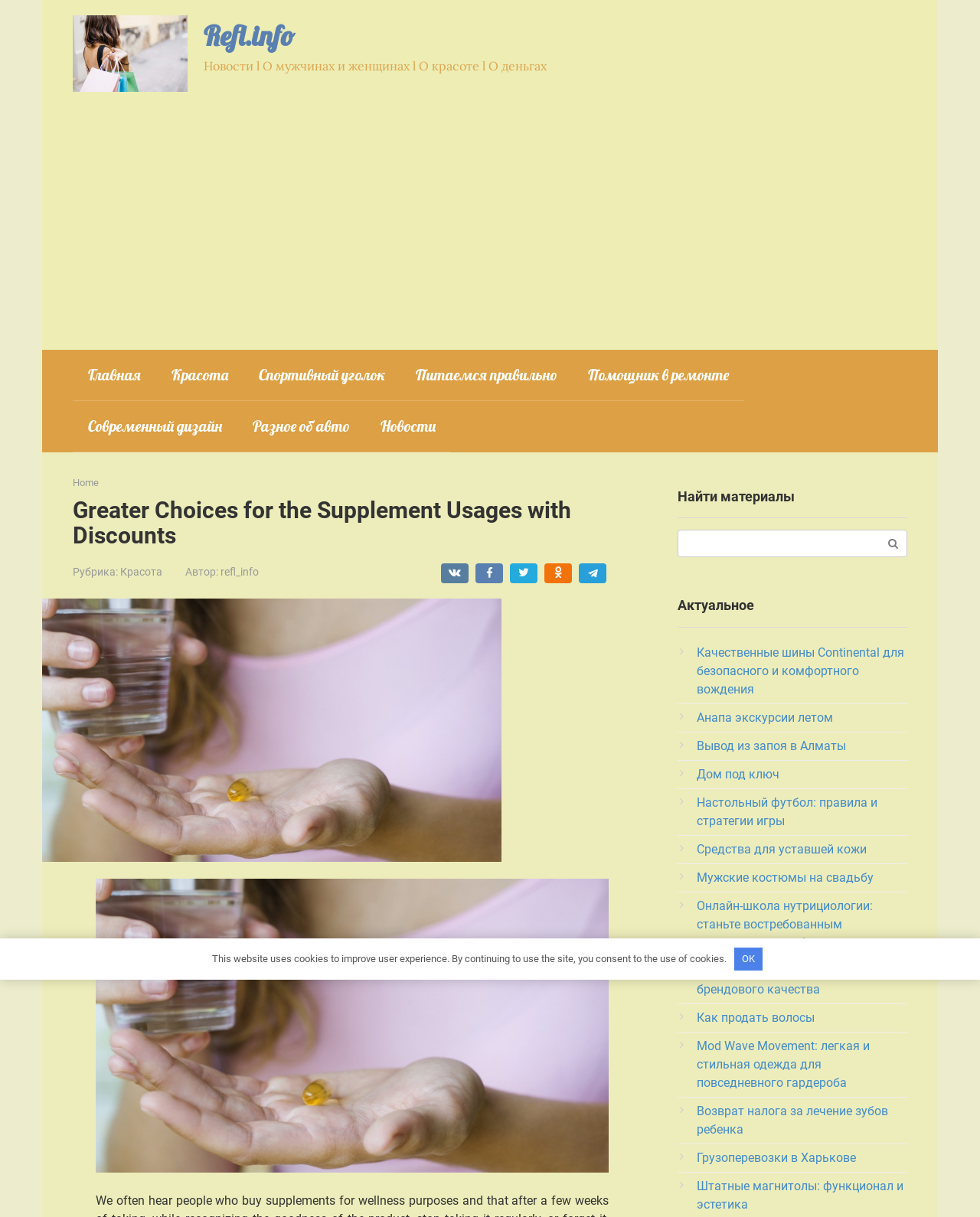Provide an in-depth caption for the elements present on the webpage.

The webpage is titled "Greater Choices for the Supplement Usages with Discounts" and appears to be a blog or news website. At the top left, there is a logo image and a link to "Refl.info". Below the logo, there is a horizontal menu bar with links to various categories such as "Главная" (Home), "Красота" (Beauty), "Спортивный уголок" (Sports Corner), and others.

On the left side of the page, there is a vertical menu with links to different sections, including "Home", "Красота" (Beauty), and "Новости" (News). Below the vertical menu, there is a heading that reads "Greater Choices for the Supplement Usages with Discounts" and a subheading that says "Рубрика:" (Category) followed by a link to "Красота" (Beauty).

On the right side of the page, there is a search bar with a textbox and a search button. Below the search bar, there are several links to news articles or blog posts, each with a brief title. The articles appear to be related to various topics such as health, beauty, sports, and lifestyle.

At the bottom of the page, there is a notice that says "This website uses cookies to improve user experience. By continuing to use the site, you consent to the use of cookies." There is also an "OK" button to acknowledge the notice.

Throughout the page, there are several images, including a logo image at the top and an image related to the main topic of the page. The overall layout of the page is organized, with clear headings and concise text.